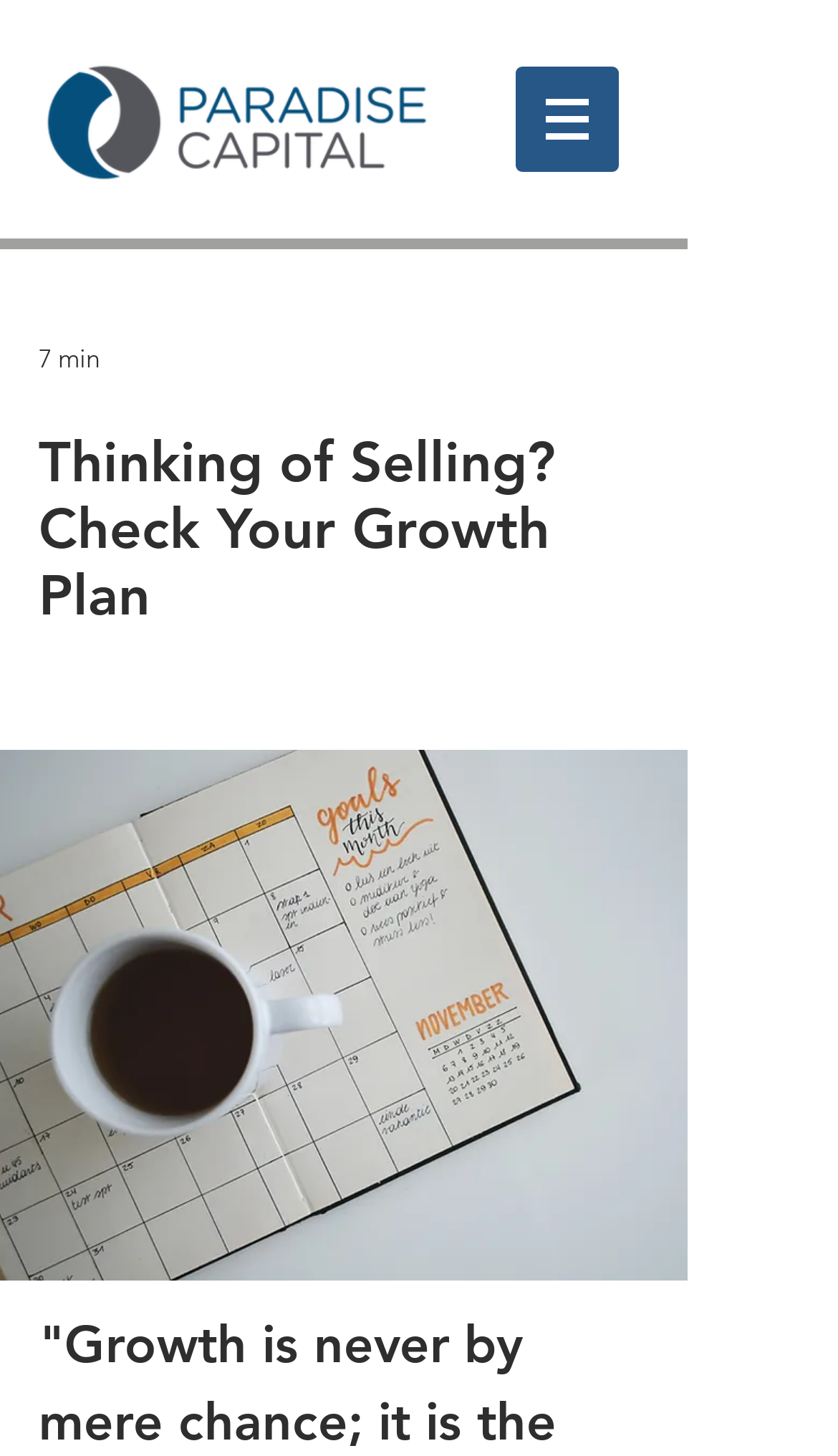Offer an extensive depiction of the webpage and its key elements.

The webpage is focused on providing guidance for individuals thinking of selling their business, with a prominent logo of ParadiseCapital at the top left corner. The logo is accompanied by a navigation menu at the top right corner, which is represented by a button with a dropdown menu.

Below the navigation menu, there is a heading that reads "Thinking of Selling? Check Your Growth Plan", which is the main title of the webpage. This heading is positioned near the top center of the page.

To the left of the heading, there is a small image with a caption "7 min", suggesting that the content below may be a brief read or a short video. 

The main content of the webpage is likely to be an article or a guide, as indicated by the presence of a figure element that takes up a significant portion of the page, spanning from the middle to the bottom. This figure may contain an image, a graph, or an infographic related to the topic of selling a business and growth strategy.

Overall, the webpage appears to be well-structured, with clear headings and a prominent logo, making it easy for users to navigate and understand the content.